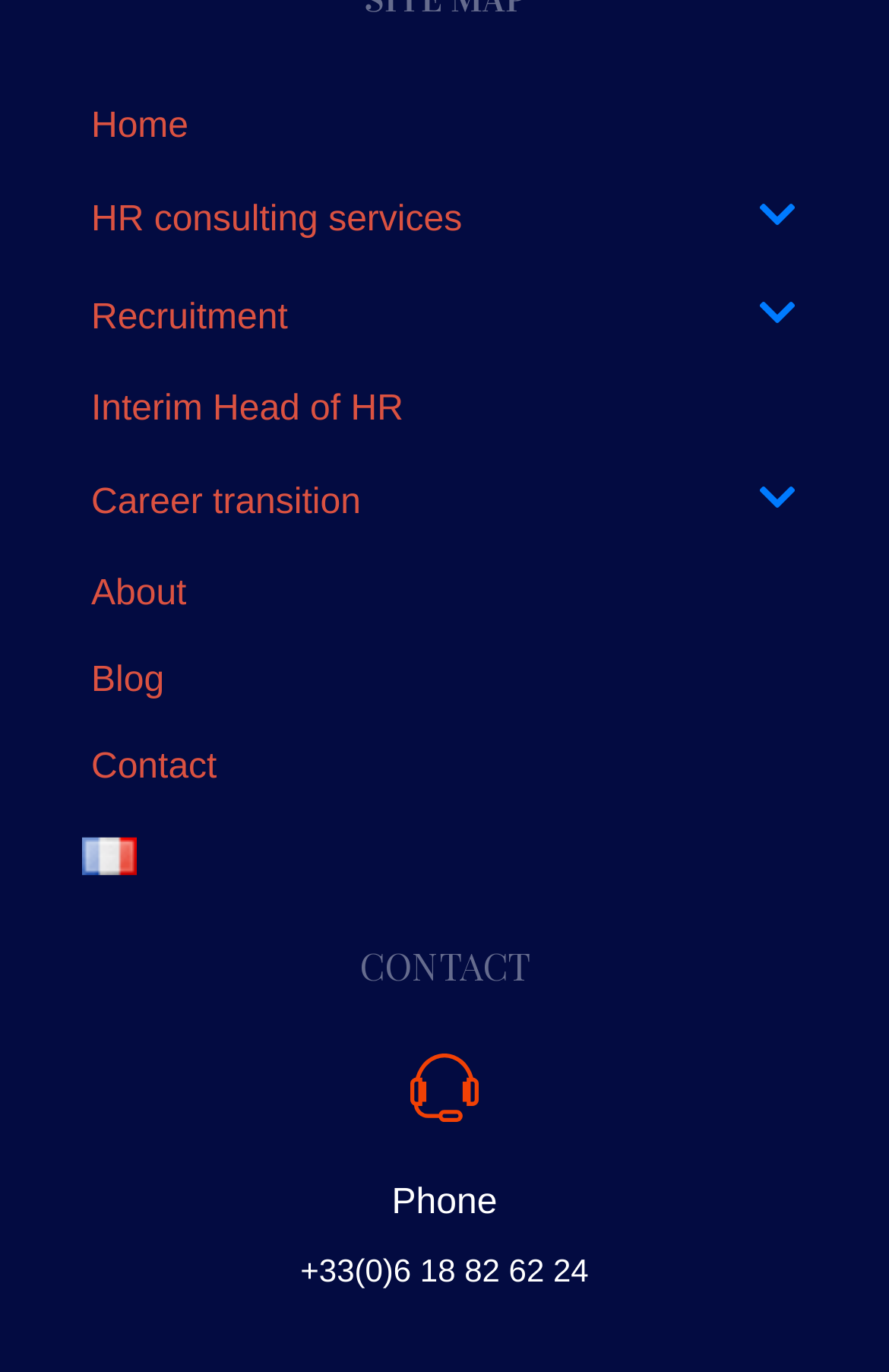Please indicate the bounding box coordinates for the clickable area to complete the following task: "Contact us". The coordinates should be specified as four float numbers between 0 and 1, i.e., [left, top, right, bottom].

[0.103, 0.529, 0.897, 0.592]